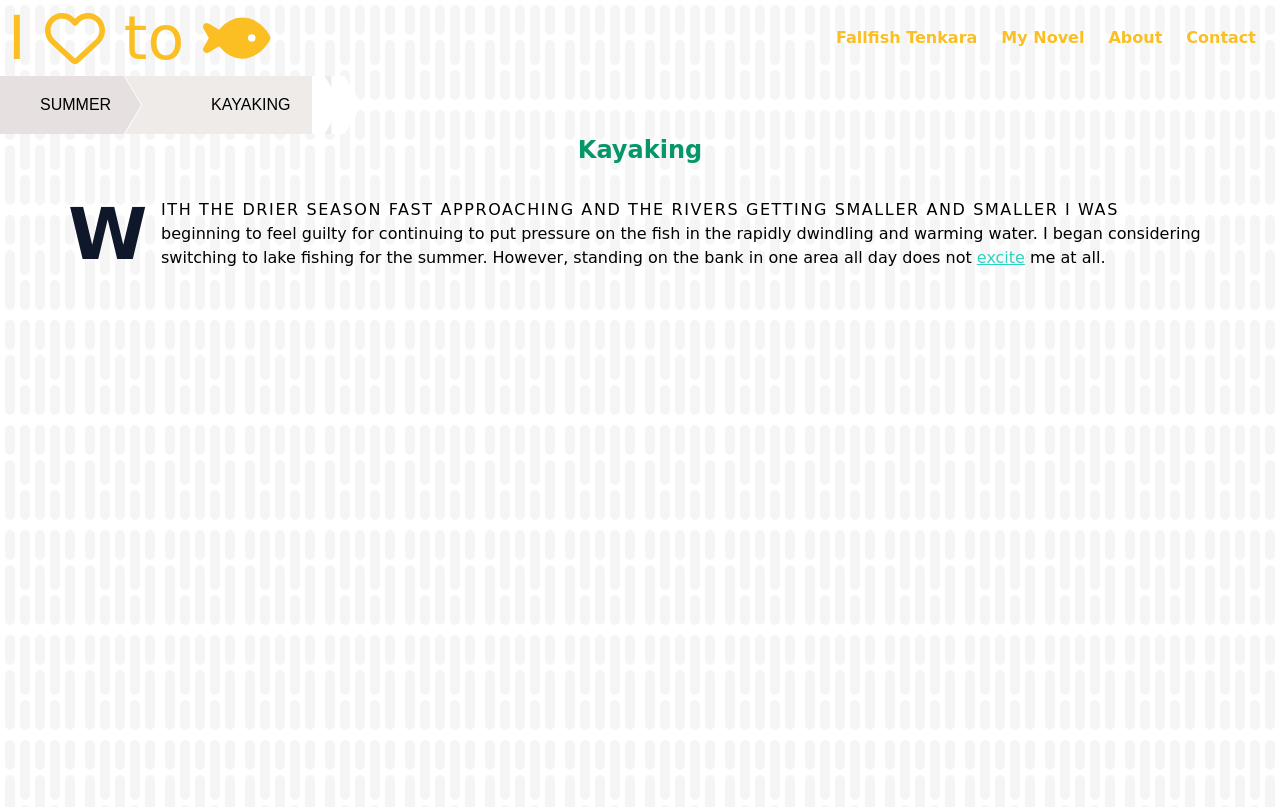What is the topic of the webpage? Analyze the screenshot and reply with just one word or a short phrase.

Kayaking